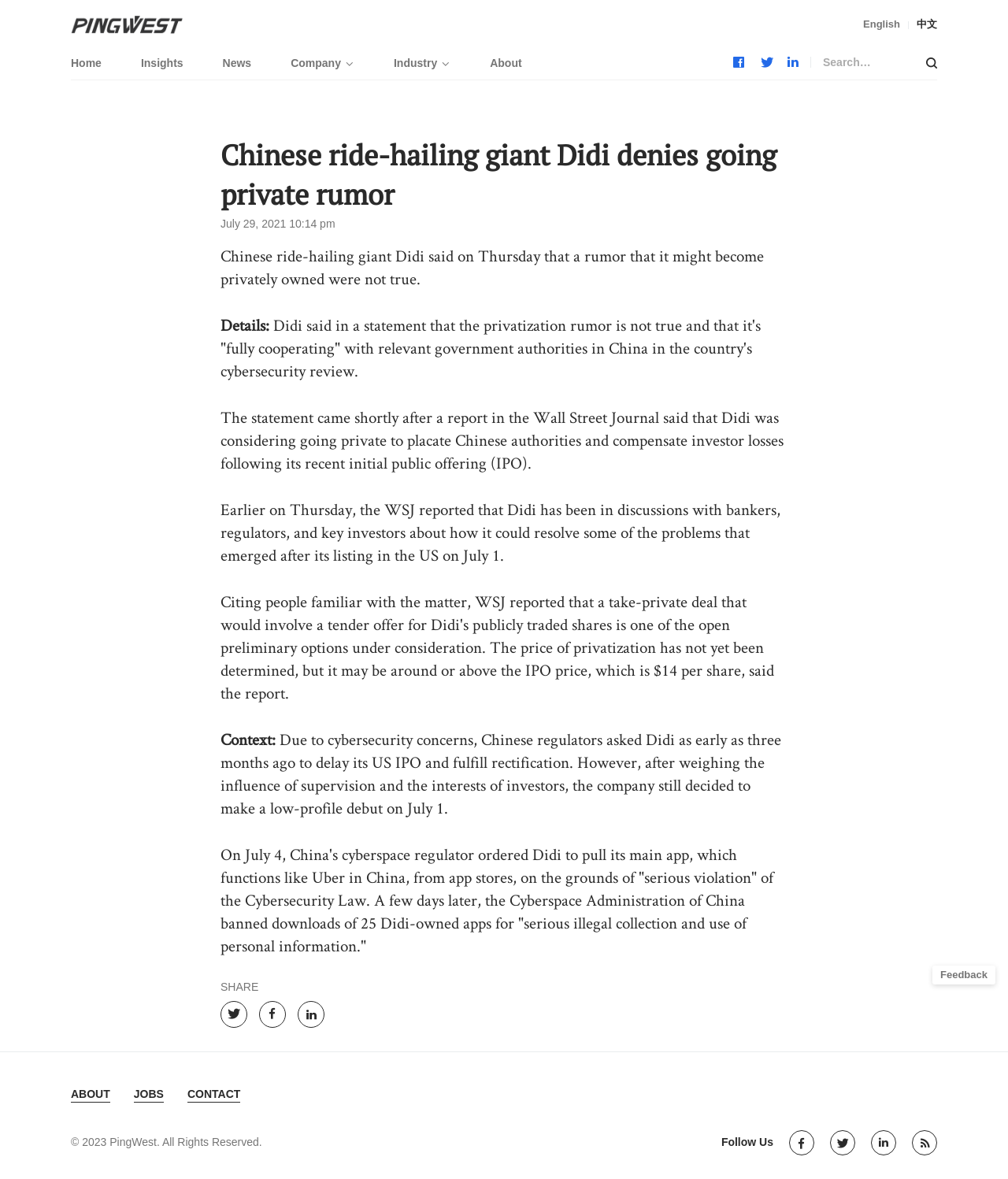Find the bounding box coordinates of the clickable region needed to perform the following instruction: "Go to Home". The coordinates should be provided as four float numbers between 0 and 1, i.e., [left, top, right, bottom].

[0.07, 0.048, 0.101, 0.058]